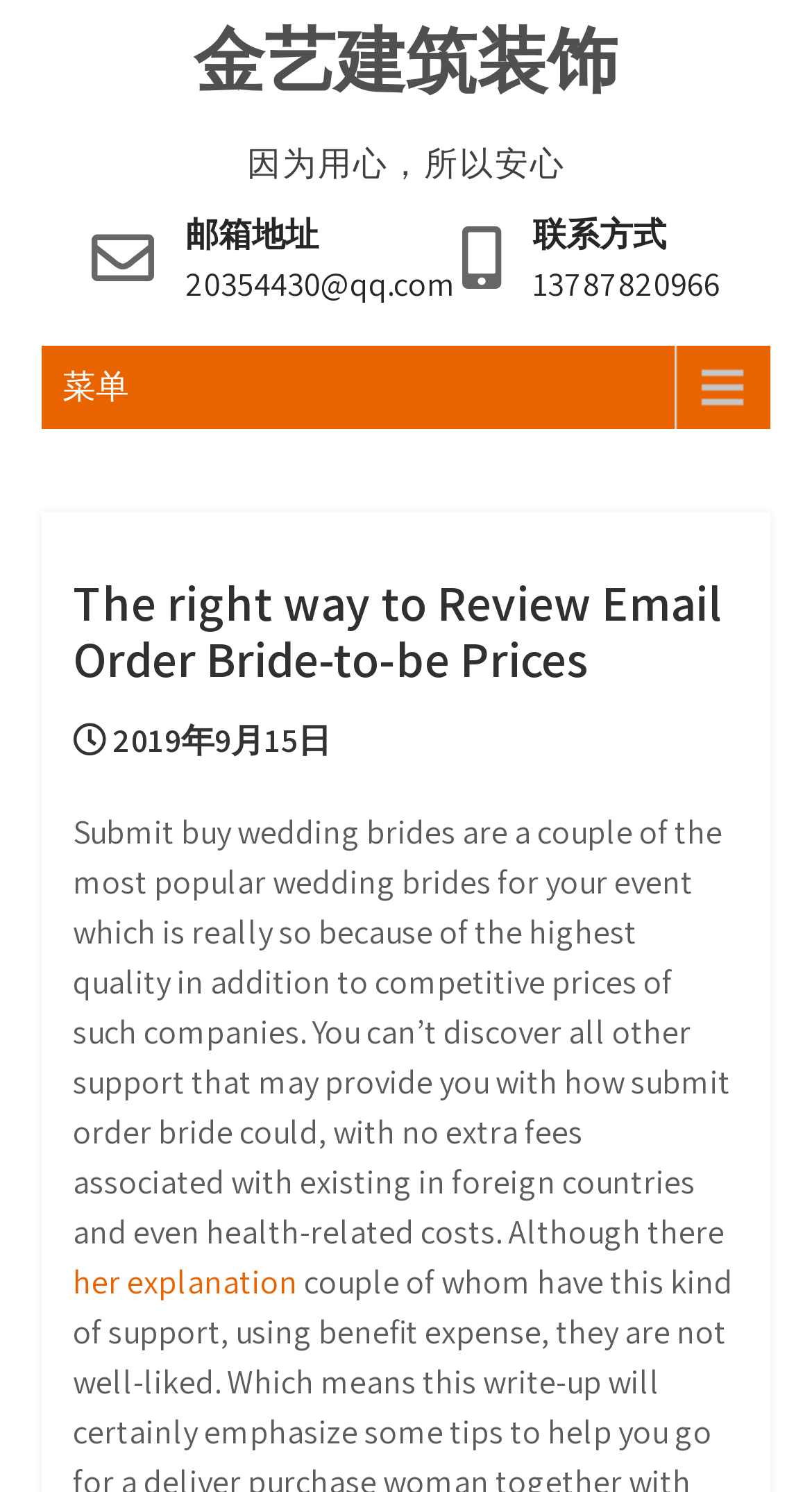What is the phone number provided?
Refer to the image and provide a one-word or short phrase answer.

13787820966